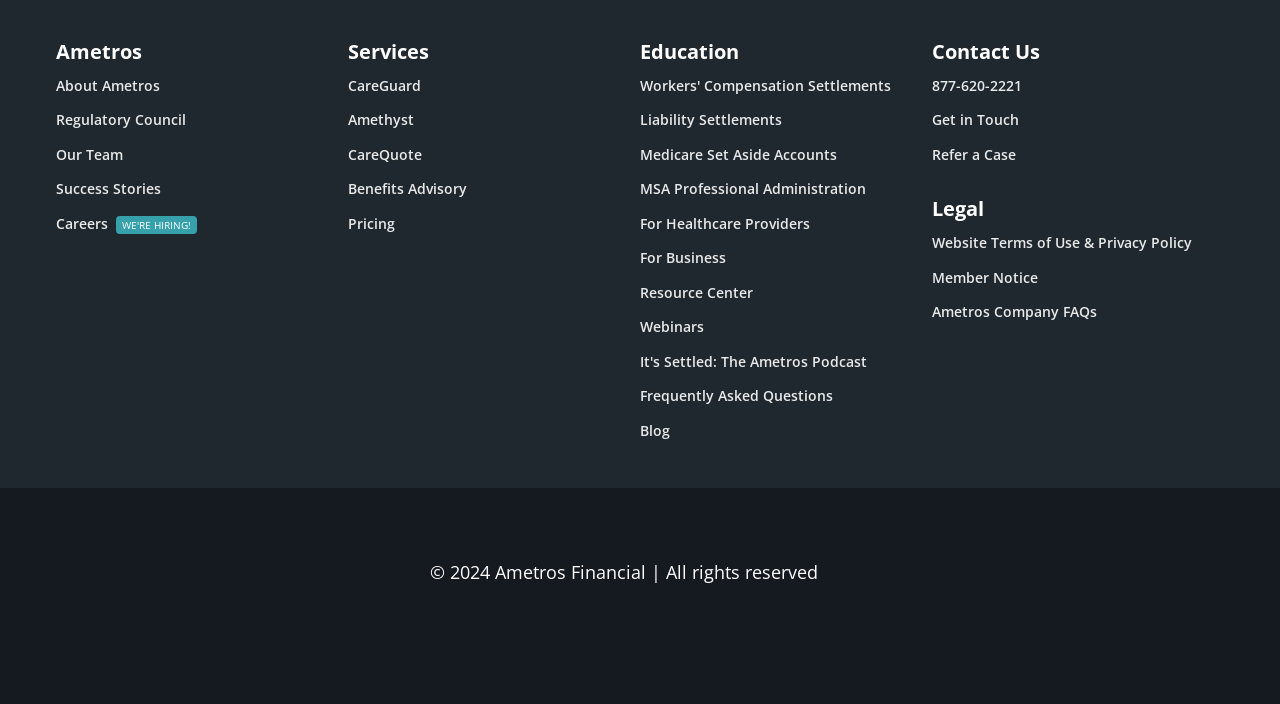Could you indicate the bounding box coordinates of the region to click in order to complete this instruction: "Follow Ametros on Facebook".

[0.072, 0.785, 0.104, 0.842]